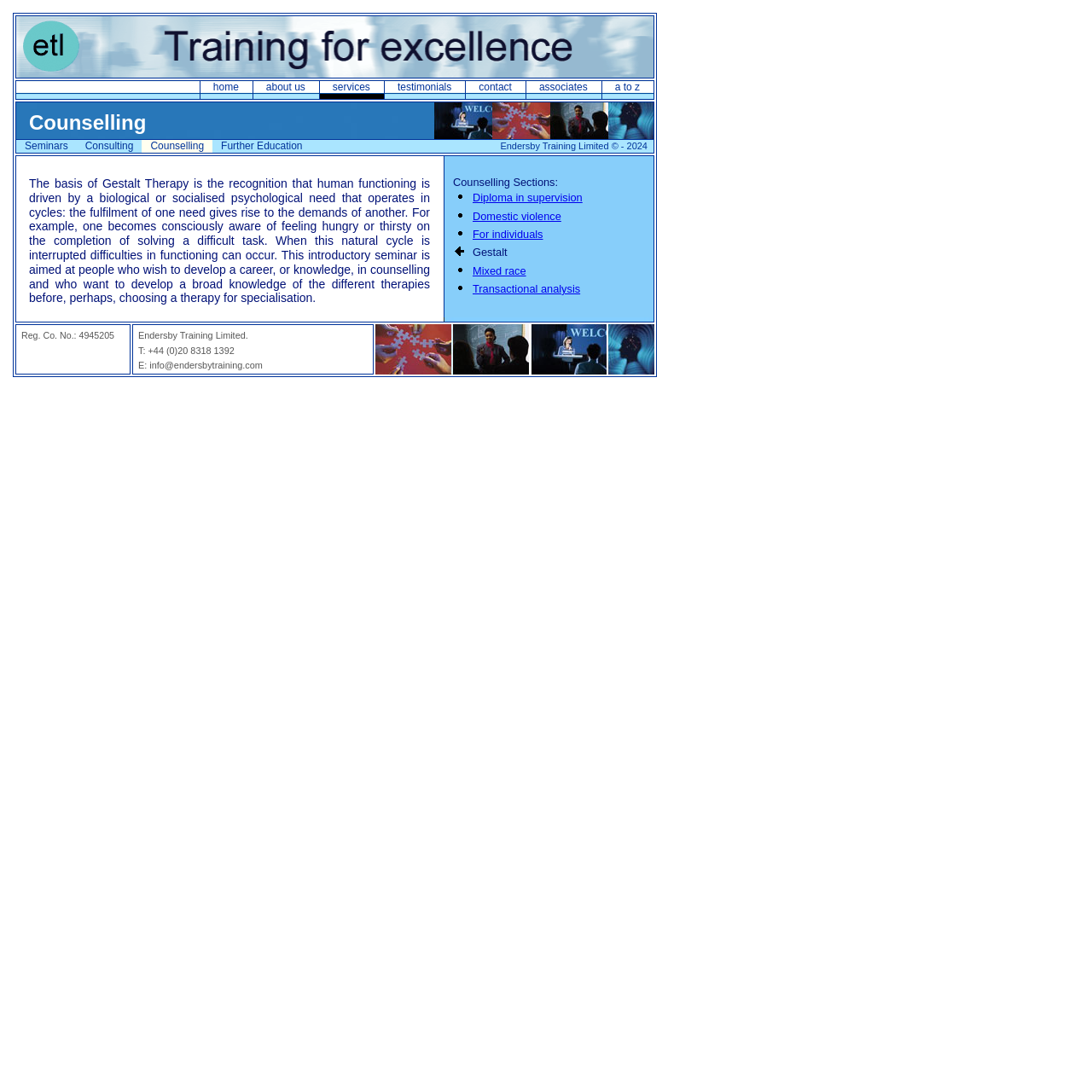Based on the element description Endersby Training Limited., identify the bounding box coordinates for the UI element. The coordinates should be in the format (top-left x, top-left y, bottom-right x, bottom-right y) and within the 0 to 1 range.

[0.127, 0.302, 0.227, 0.312]